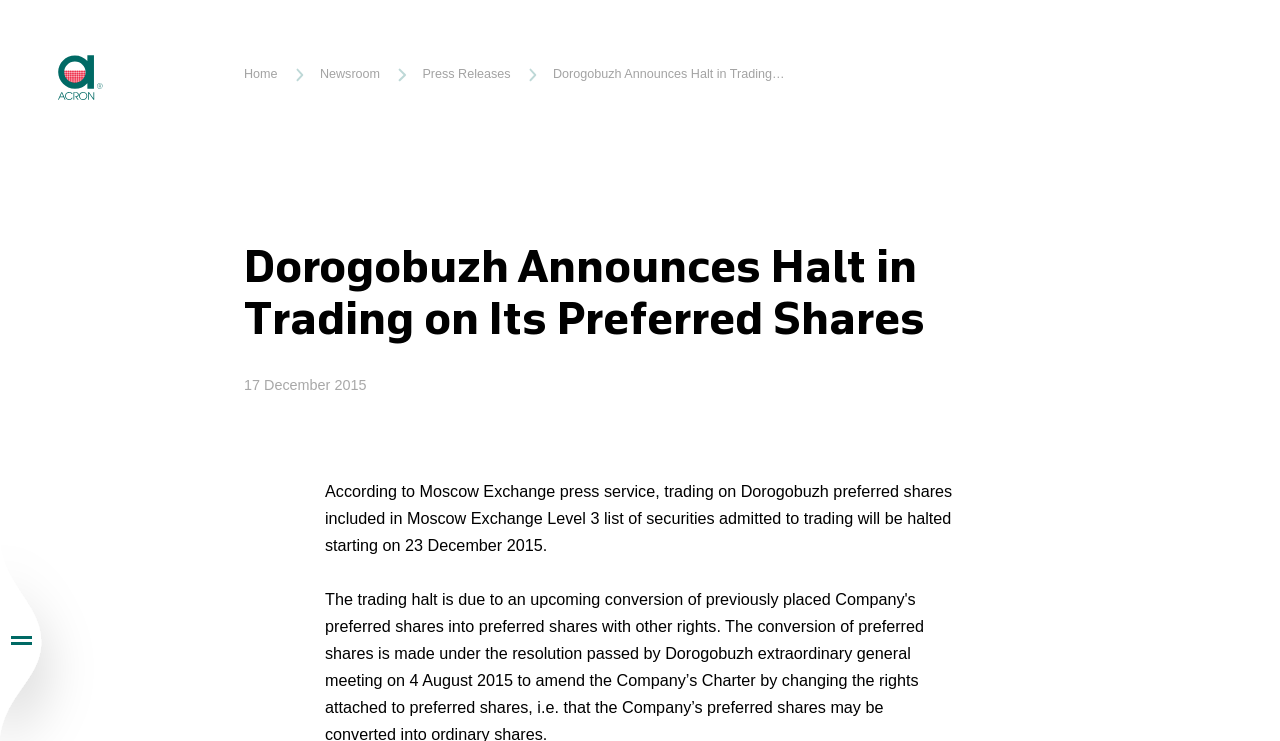Answer the question below using just one word or a short phrase: 
What is the company announcing?

Halt in trading on preferred shares